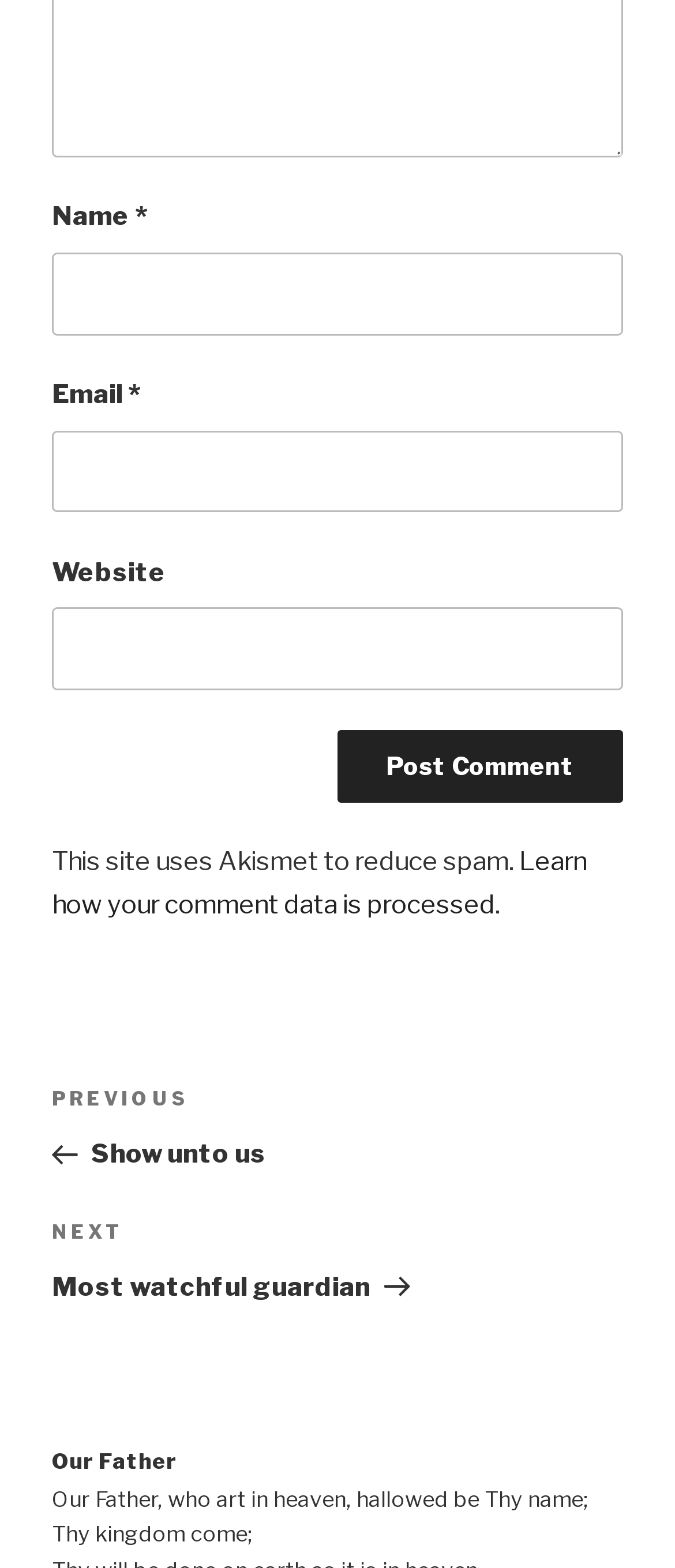Locate the bounding box coordinates for the element described below: "parent_node: Name * name="author"". The coordinates must be four float values between 0 and 1, formatted as [left, top, right, bottom].

[0.077, 0.161, 0.923, 0.214]